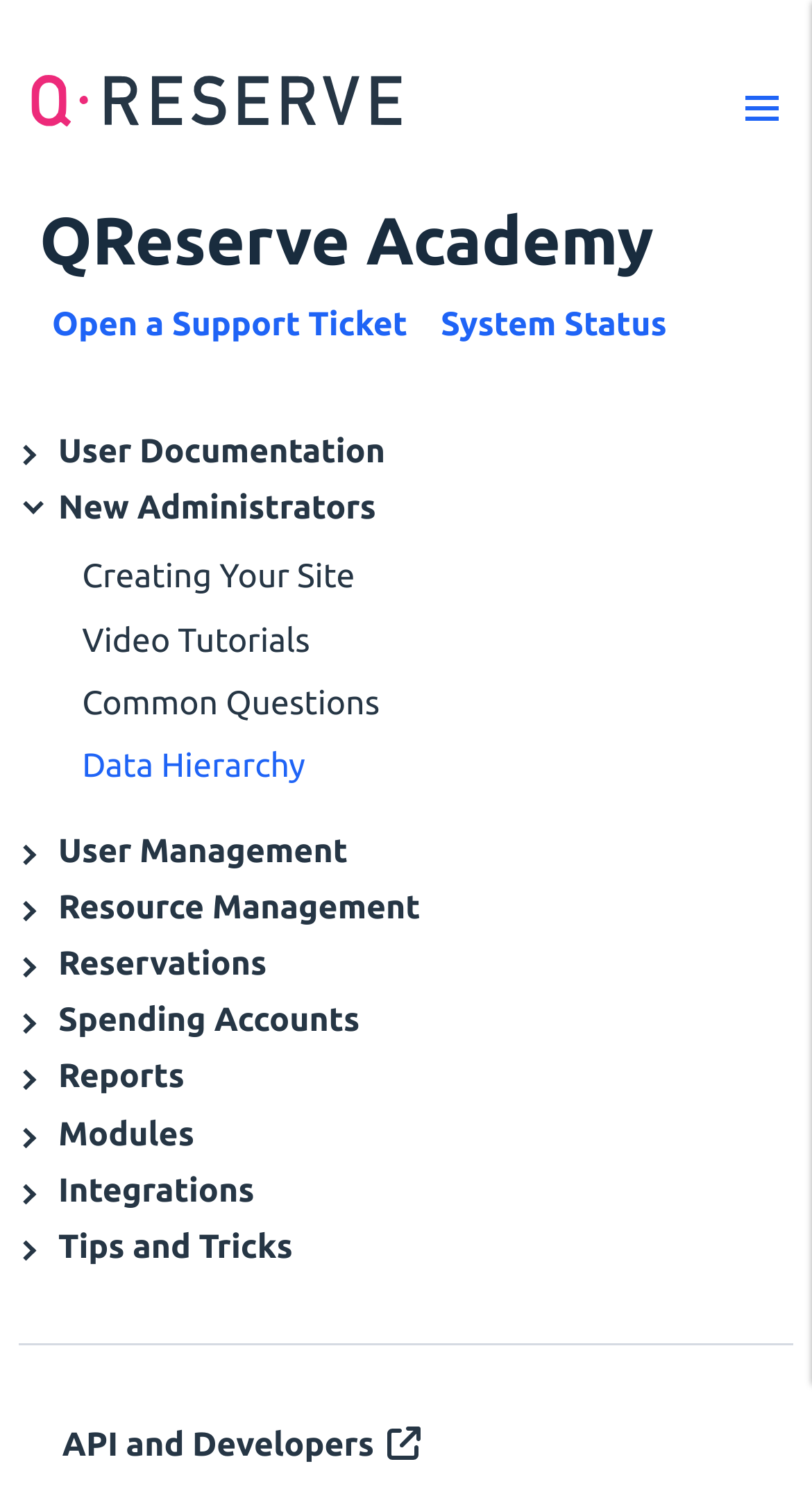From the given element description: "API and Developers", find the bounding box for the UI element. Provide the coordinates as four float numbers between 0 and 1, in the order [left, top, right, bottom].

[0.023, 0.958, 0.522, 0.983]